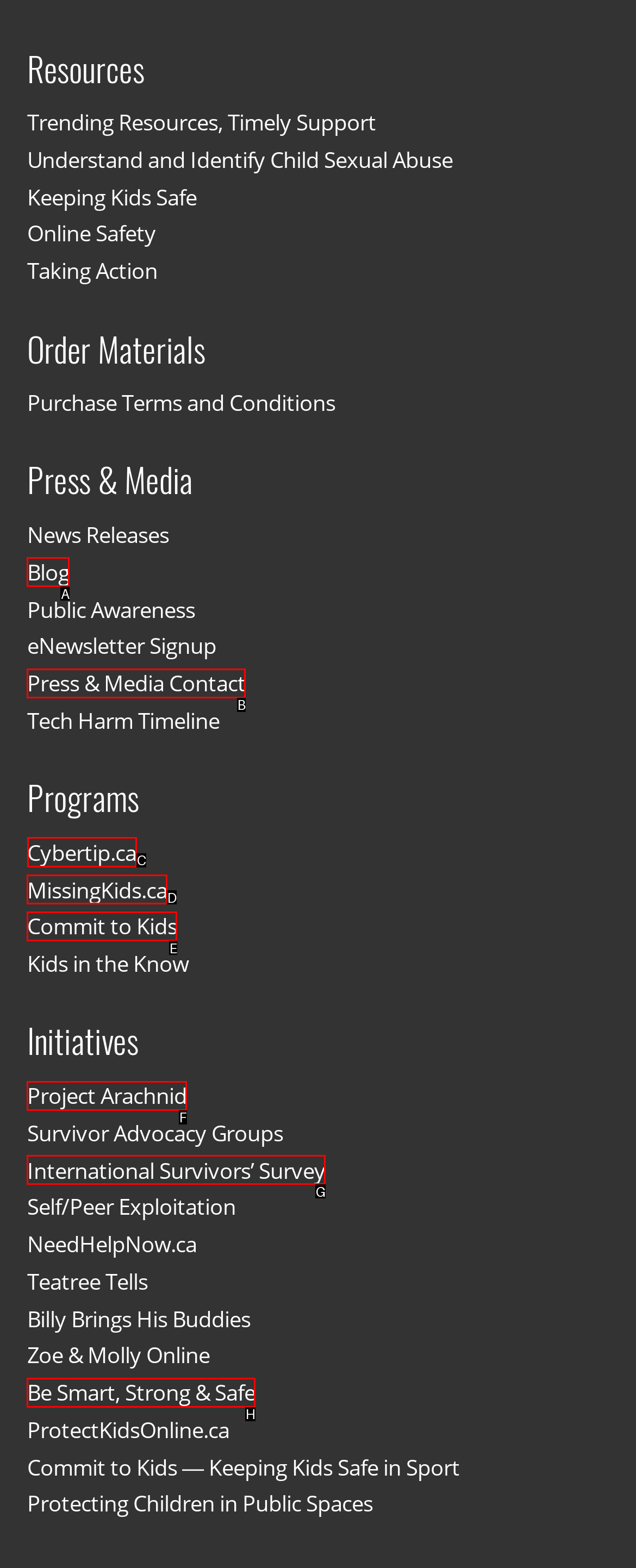Tell me which one HTML element I should click to complete the following task: Explore 'Cybertip.ca' Answer with the option's letter from the given choices directly.

C